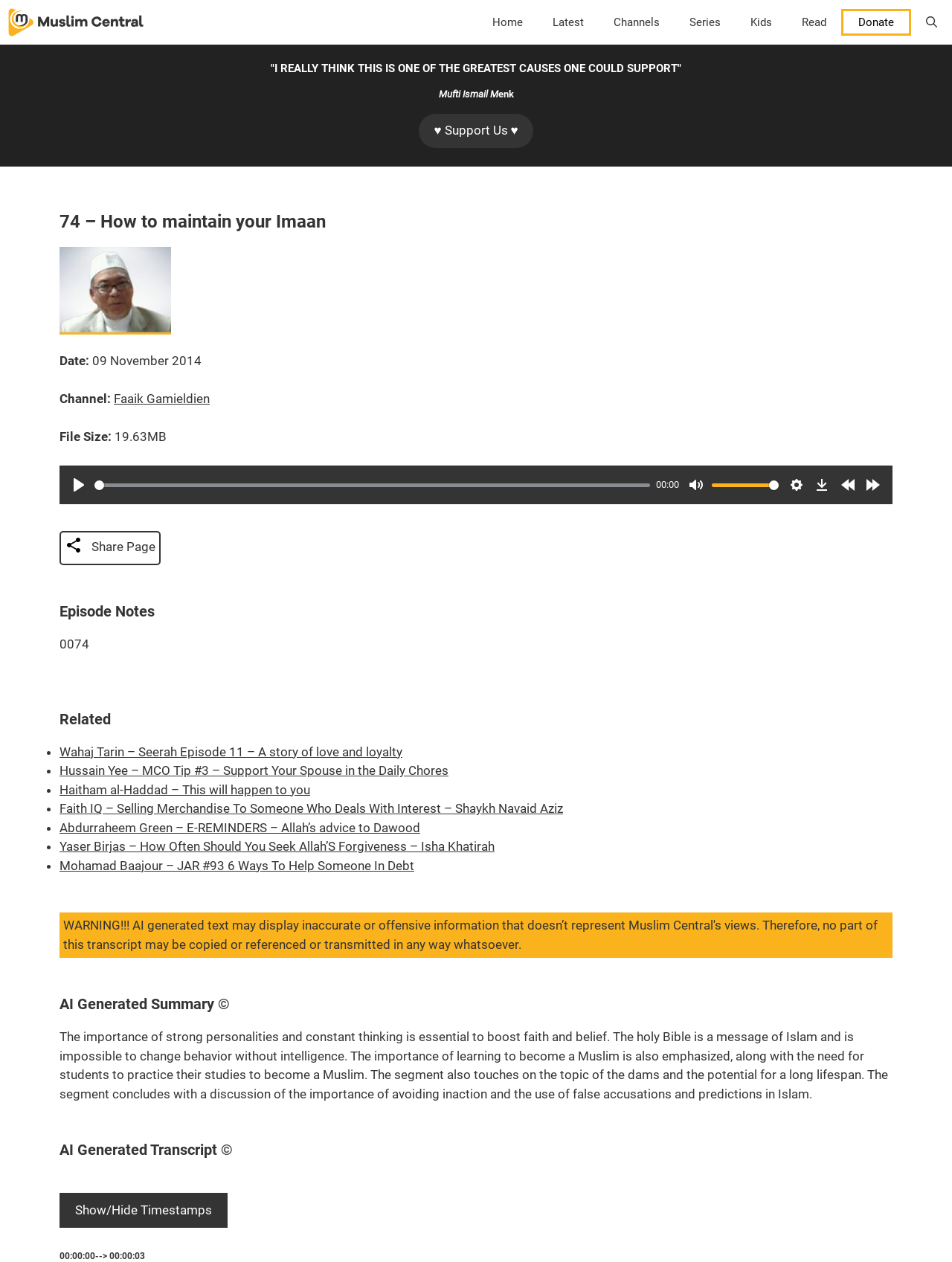Find and generate the main title of the webpage.

74 – How to maintain your Imaan